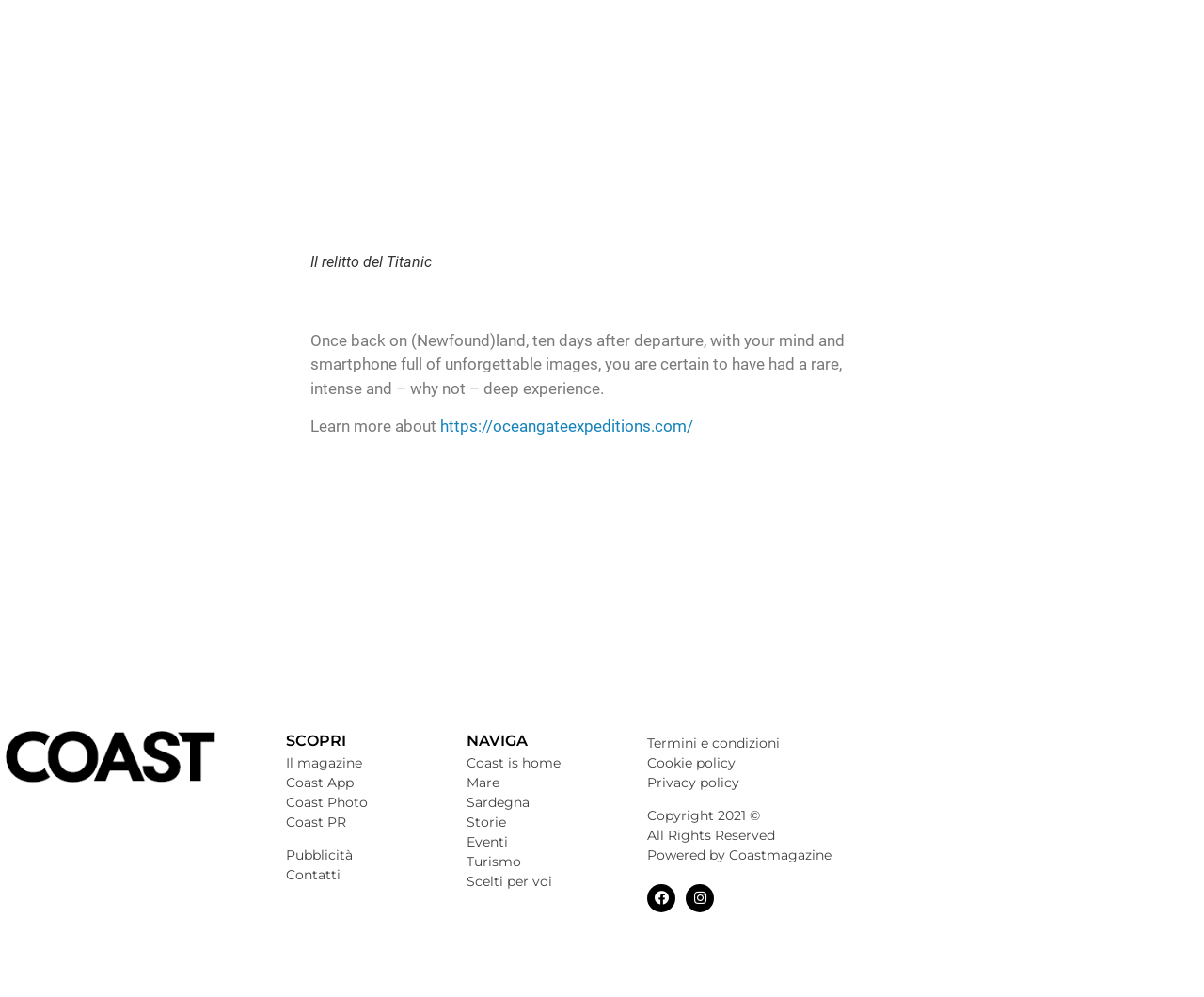Reply to the question below using a single word or brief phrase:
What is the name of the magazine mentioned?

Coast